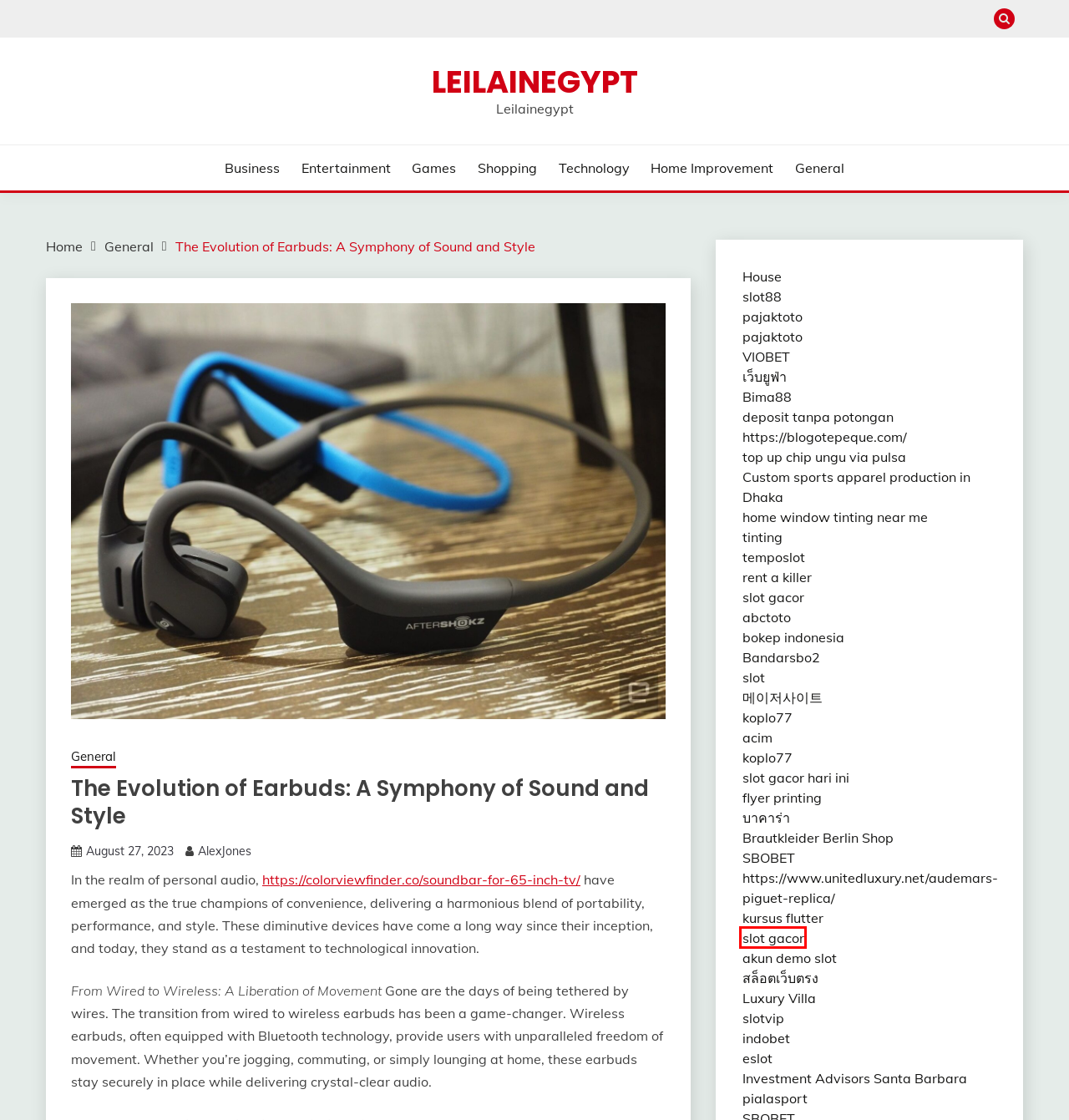Please examine the screenshot provided, which contains a red bounding box around a UI element. Select the webpage description that most accurately describes the new page displayed after clicking the highlighted element. Here are the candidates:
A. obrienclinic.com - Portal Informasi Terdepan Dunia Permainan Judi Serta Tips Pengalaman Bermain.
B. General Archives - Leilainegypt
C. mitrinmedia- Akses Istimewa untuk Berita Terbaru, Review Permainan, serta Panduan dan Taktik Menarik
D. News on hire a hitman services | Wetwork on onion
E. AlexJones, Author at Leilainegypt
F. Entertainment Archives - Leilainegypt
G. Home Improvement Archives - Leilainegypt
H. RAJACUAN69 | Situs Slot Demo Gacor Maxwin Pragmatic Play

A